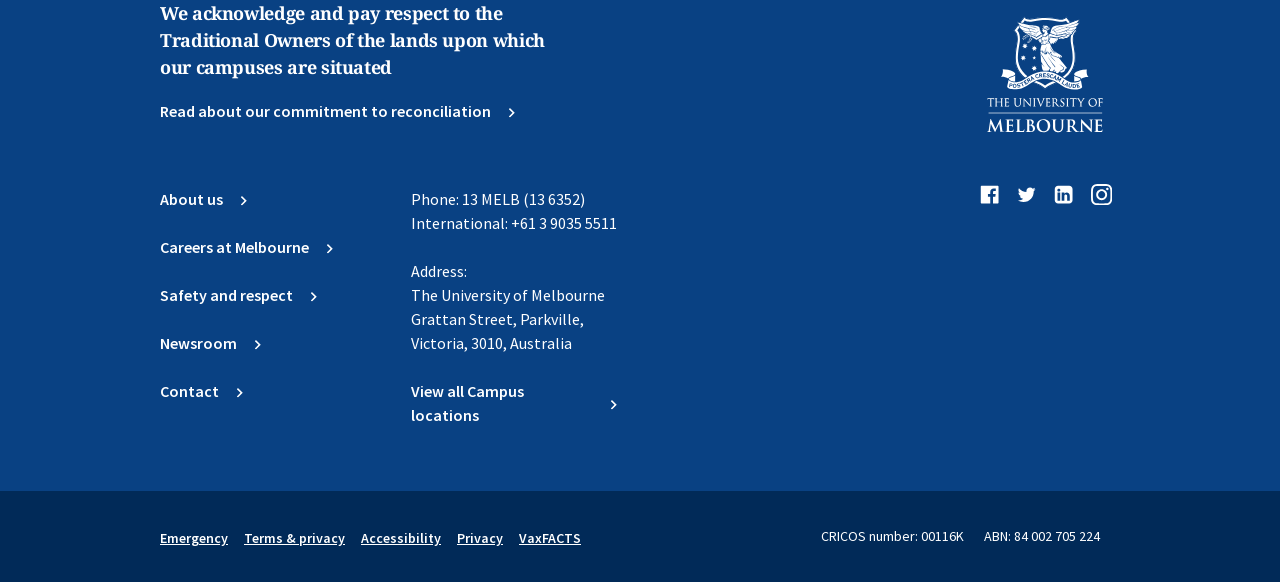What is the phone number for international callers?
Look at the image and provide a short answer using one word or a phrase.

+61 3 9035 5511